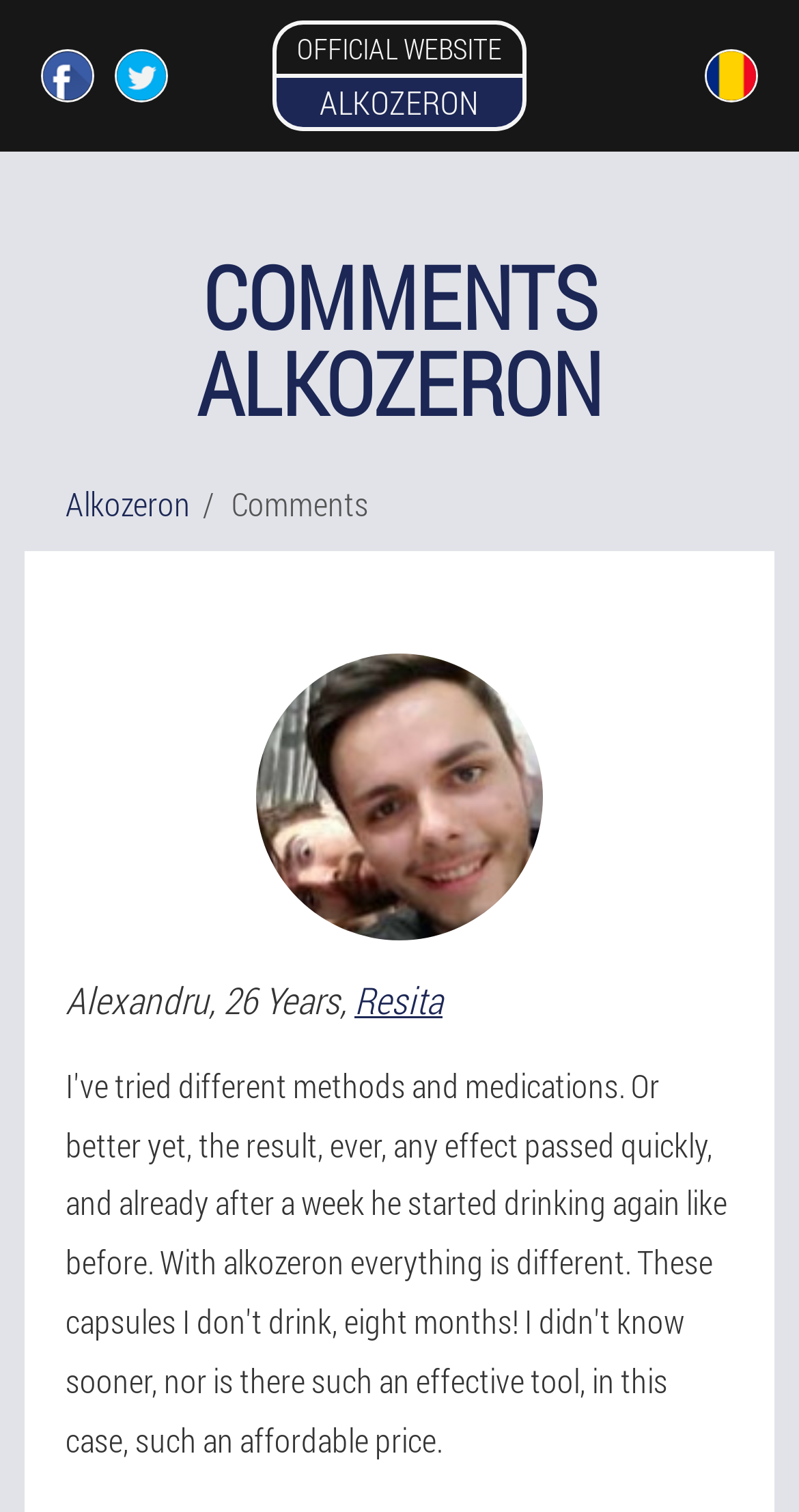What is the location associated with Alexandru?
Offer a detailed and full explanation in response to the question.

The webpage contains a link element with the text 'Resita', which is likely the location associated with Alexandru, whose image is present on the webpage.